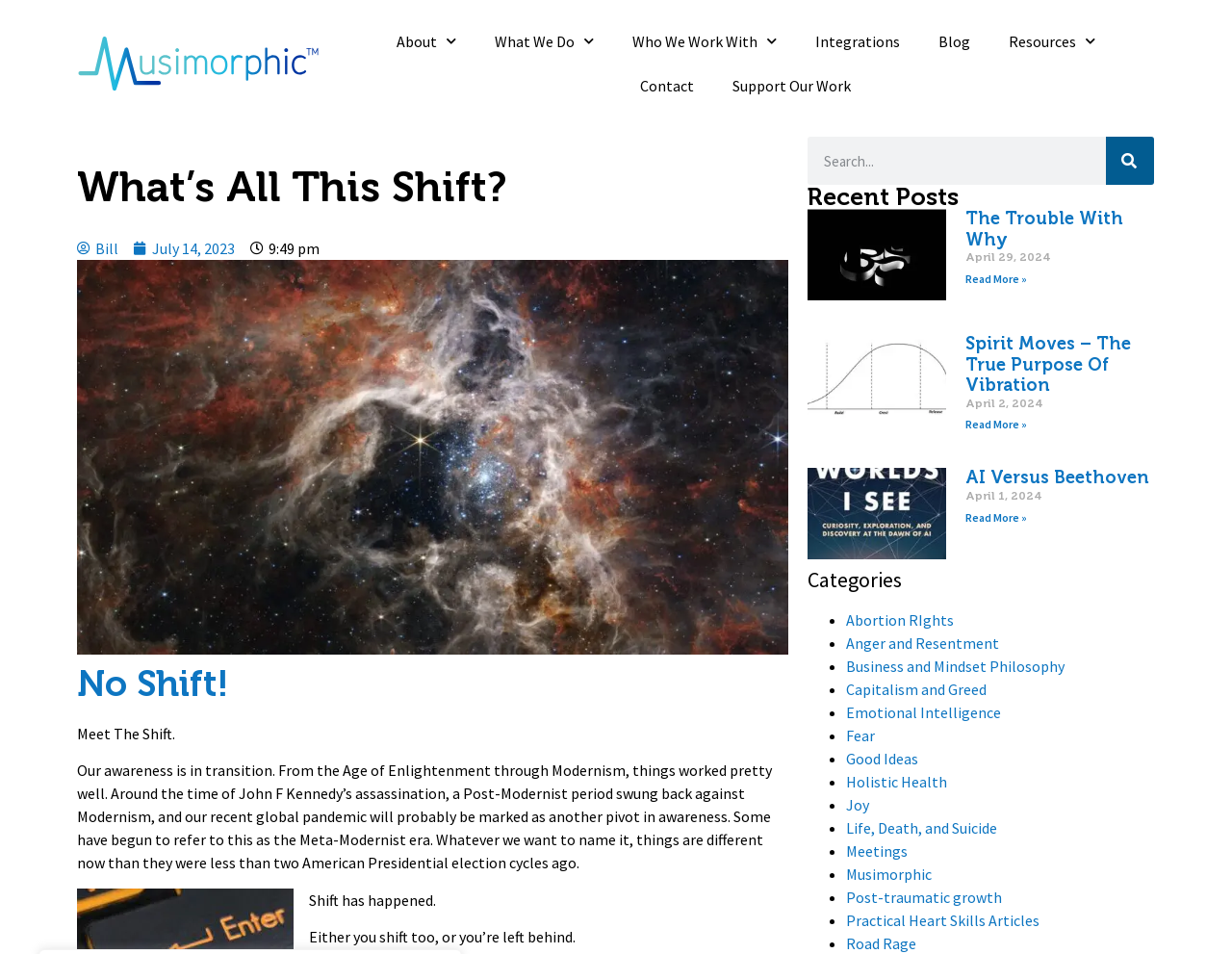What is the title of the latest article?
Kindly offer a detailed explanation using the data available in the image.

The latest article is listed under the 'Recent Posts' section, and it is the first article in the list. The title of the article is 'The Trouble With Why', which is a link that can be clicked to read more about the article.